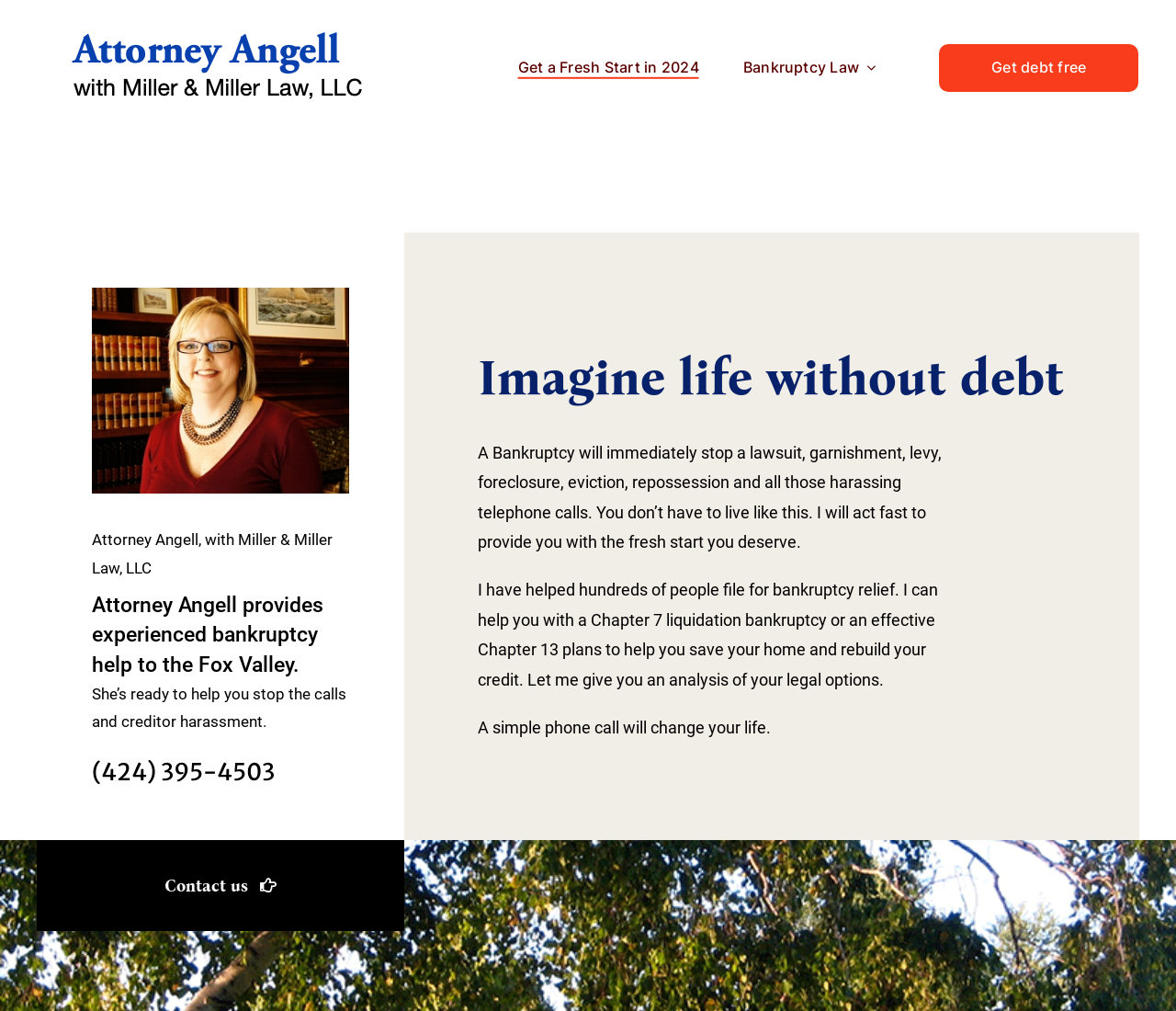What is the benefit of filing for bankruptcy?
Answer the question with as much detail as possible.

According to the webpage, one of the benefits of filing for bankruptcy is to stop creditor harassment. This is evident from the text 'A Bankruptcy will immediately stop a lawsuit, garnishment, levy, foreclosure, eviction, repossession and all those harassing telephone calls.'